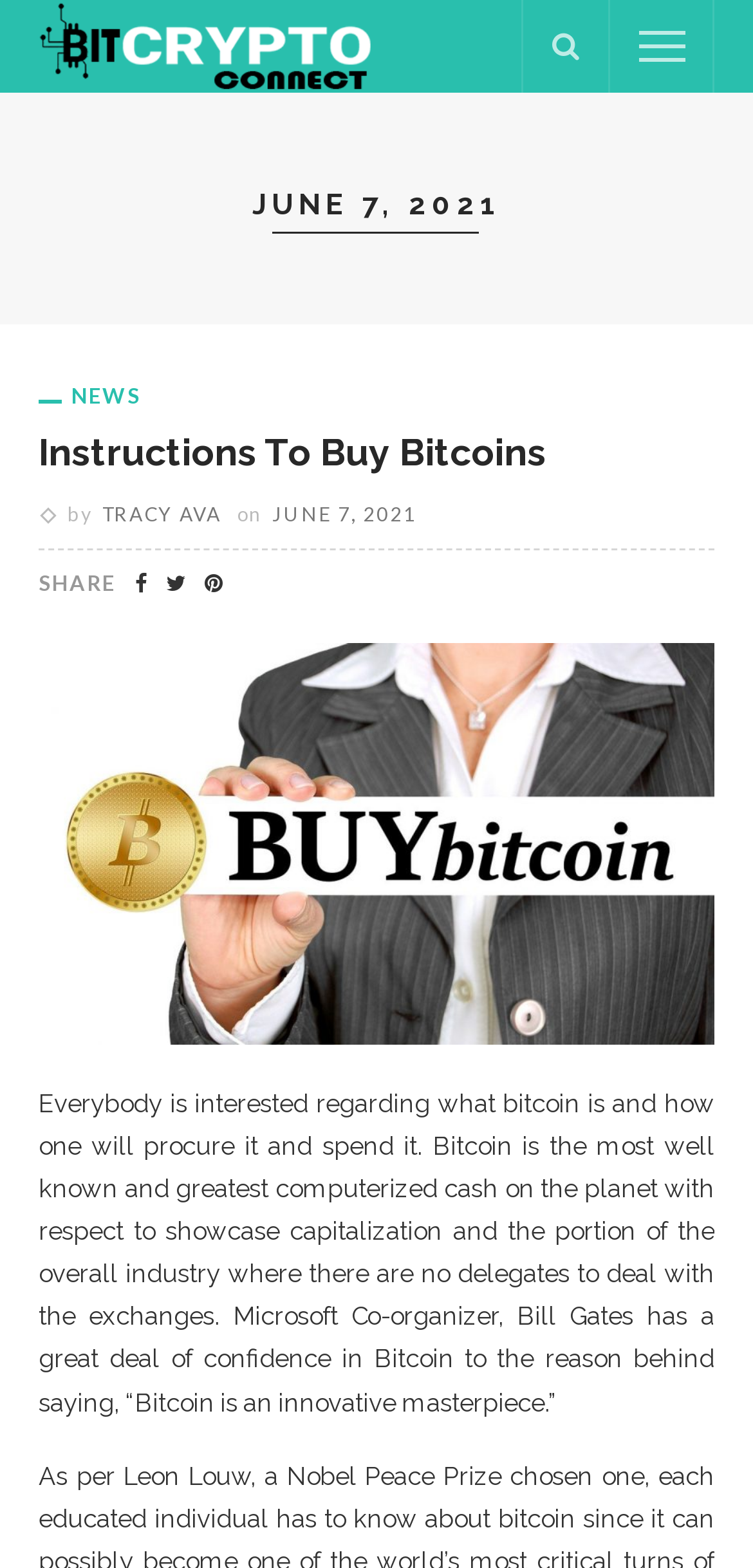What is the name of the digital currency mentioned in the article?
From the image, provide a succinct answer in one word or a short phrase.

Bitcoin